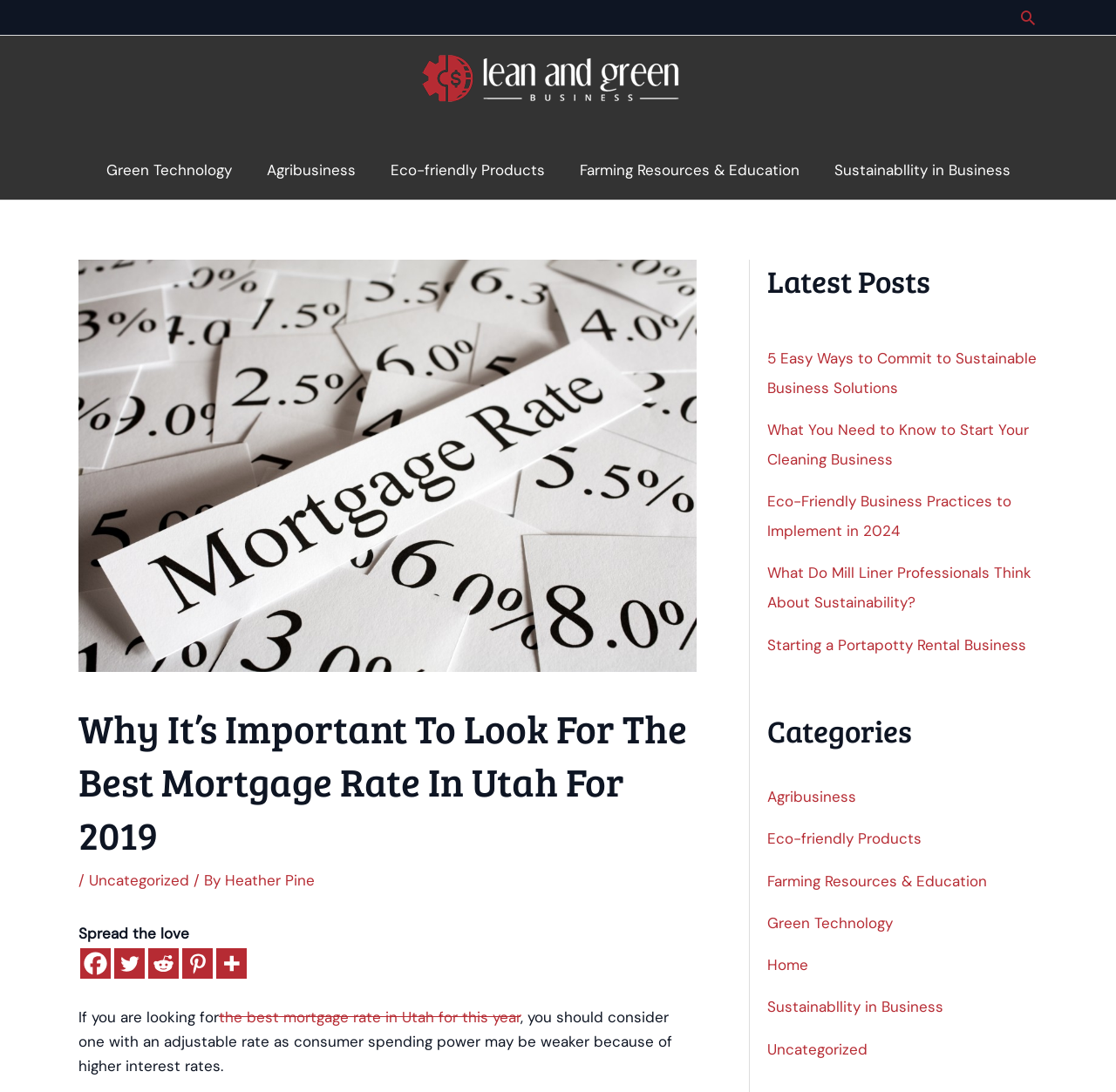Give the bounding box coordinates for the element described by: "Starting a Portapotty Rental Business".

[0.688, 0.581, 0.92, 0.599]